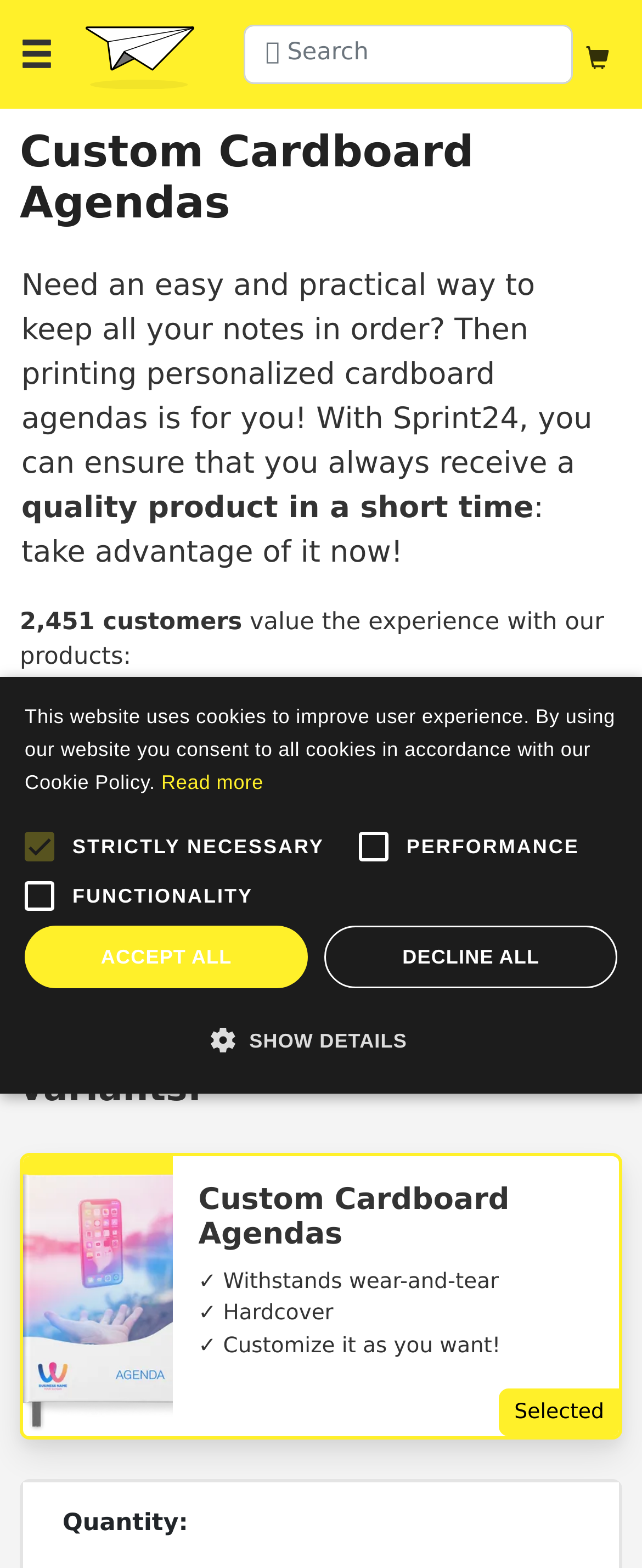Give the bounding box coordinates for this UI element: "Show details Hide details". The coordinates should be four float numbers between 0 and 1, arranged as [left, top, right, bottom].

[0.038, 0.652, 0.962, 0.673]